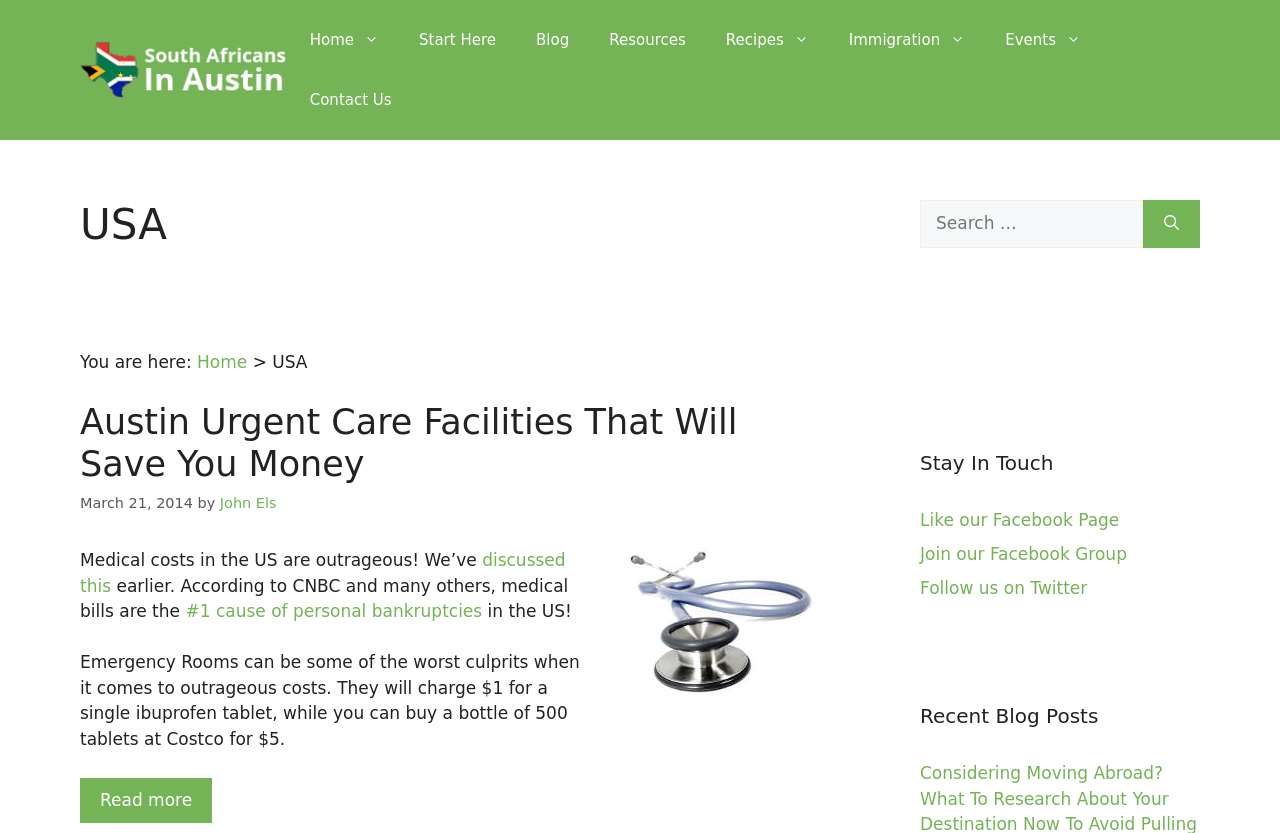Could you provide the bounding box coordinates for the portion of the screen to click to complete this instruction: "Click on the 'Home' link"?

[0.226, 0.012, 0.312, 0.084]